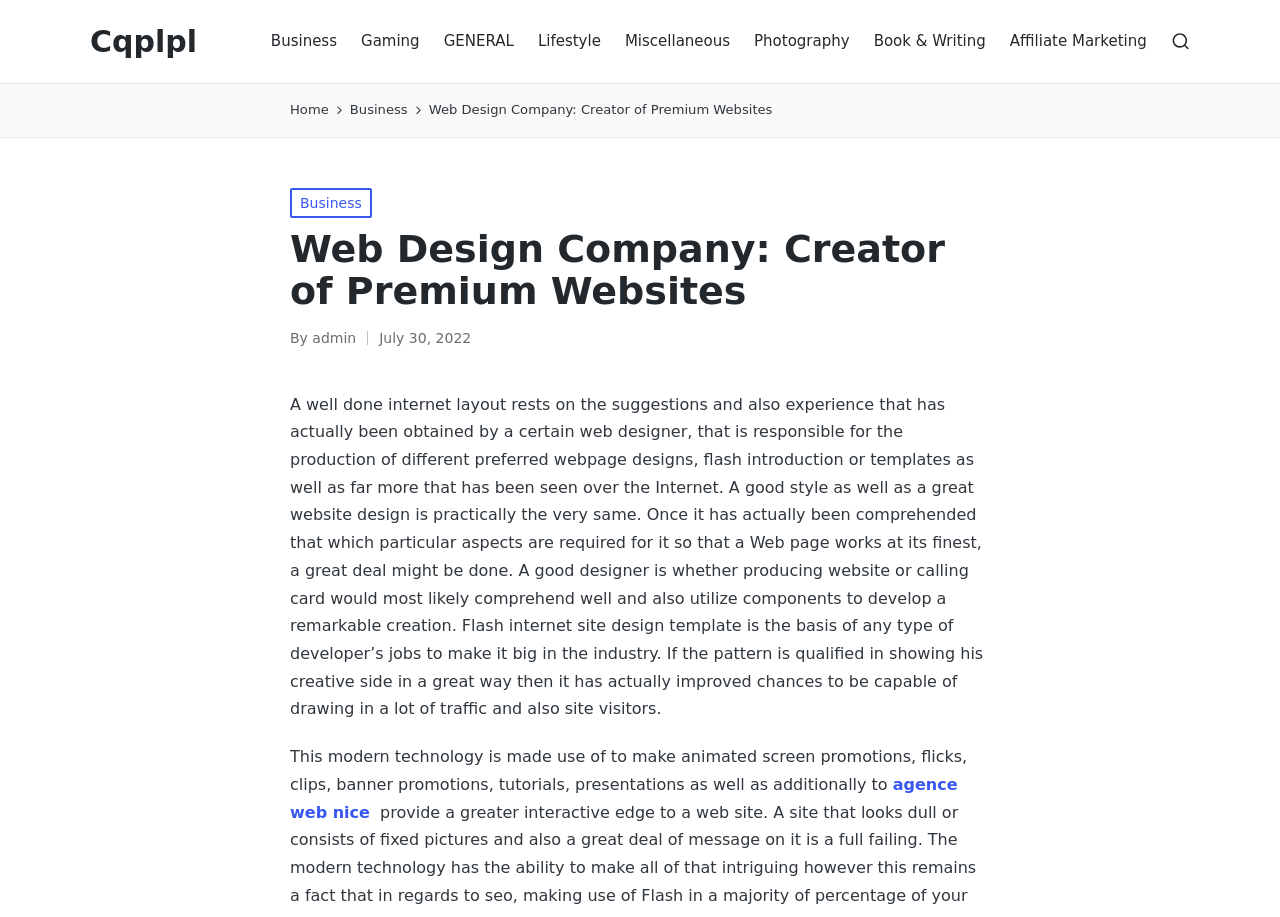Locate the UI element described as follows: "June 2012". Return the bounding box coordinates as four float numbers between 0 and 1 in the order [left, top, right, bottom].

None